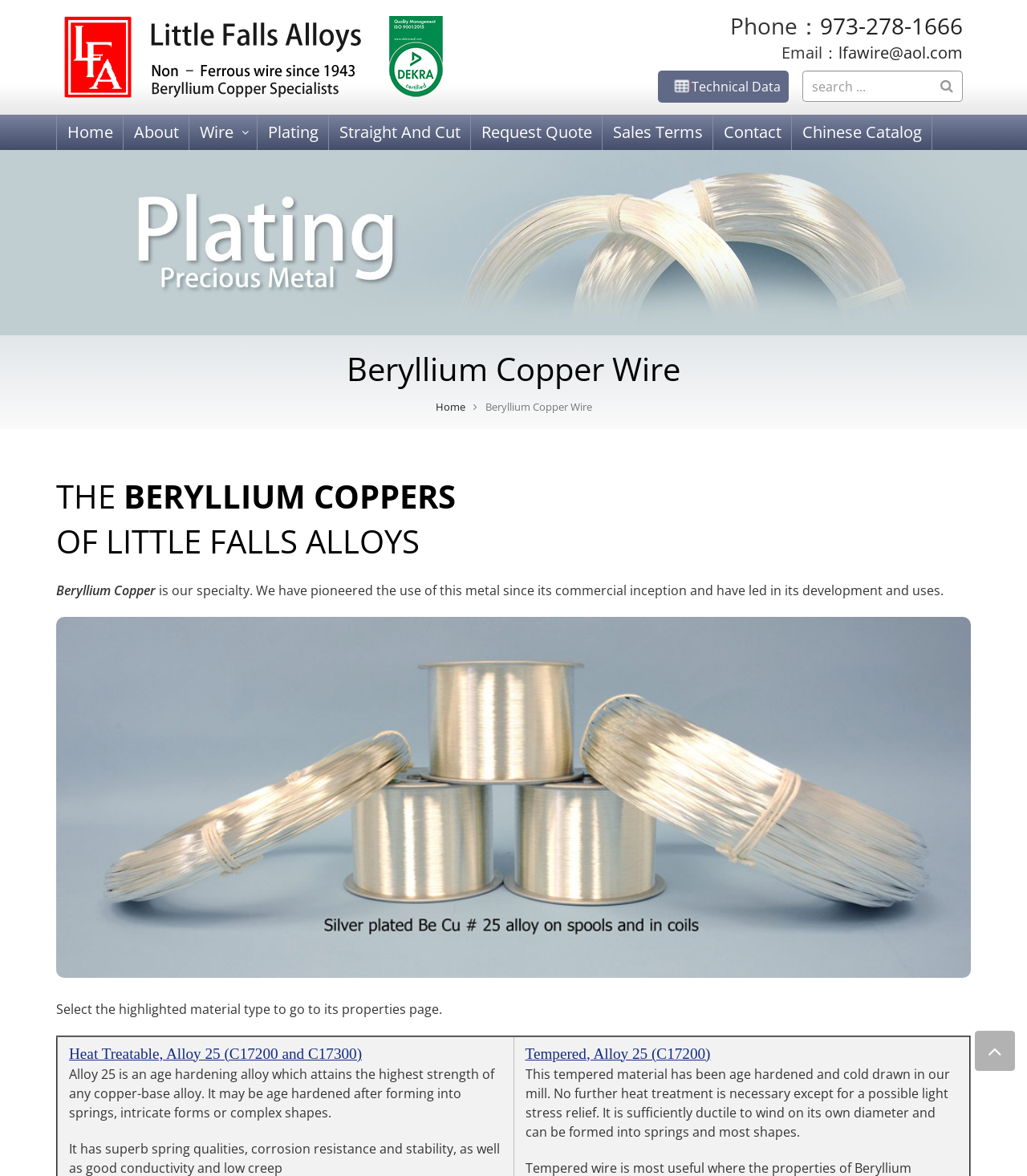How can I request a quote from Little Falls Alloys?
Based on the visual details in the image, please answer the question thoroughly.

The 'Request Quote' link is located on the top navigation bar, suggesting that clicking on it will allow users to request a quote from Little Falls Alloys.